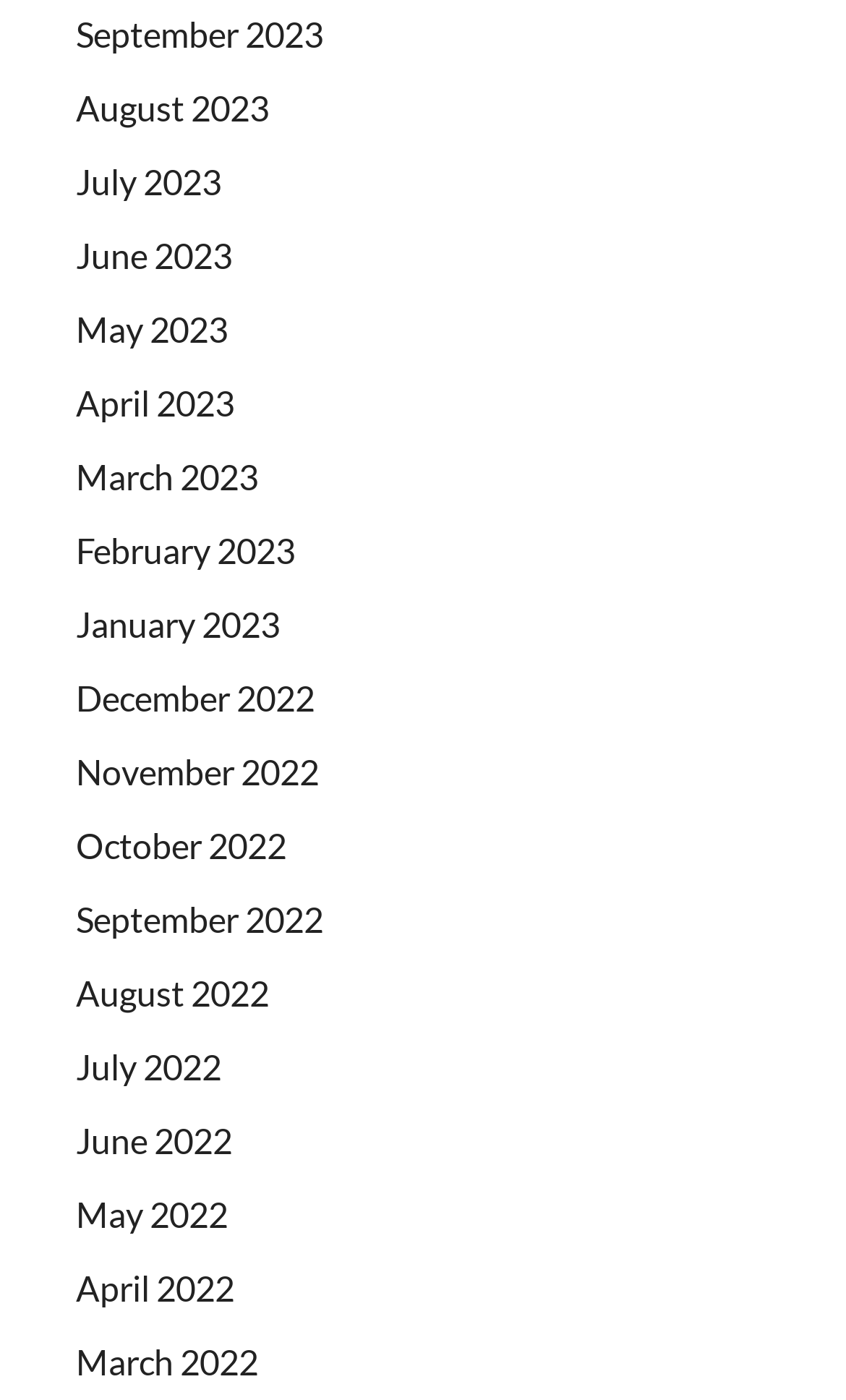Bounding box coordinates are to be given in the format (top-left x, top-left y, bottom-right x, bottom-right y). All values must be floating point numbers between 0 and 1. Provide the bounding box coordinate for the UI element described as: May 2022

[0.09, 0.853, 0.269, 0.882]